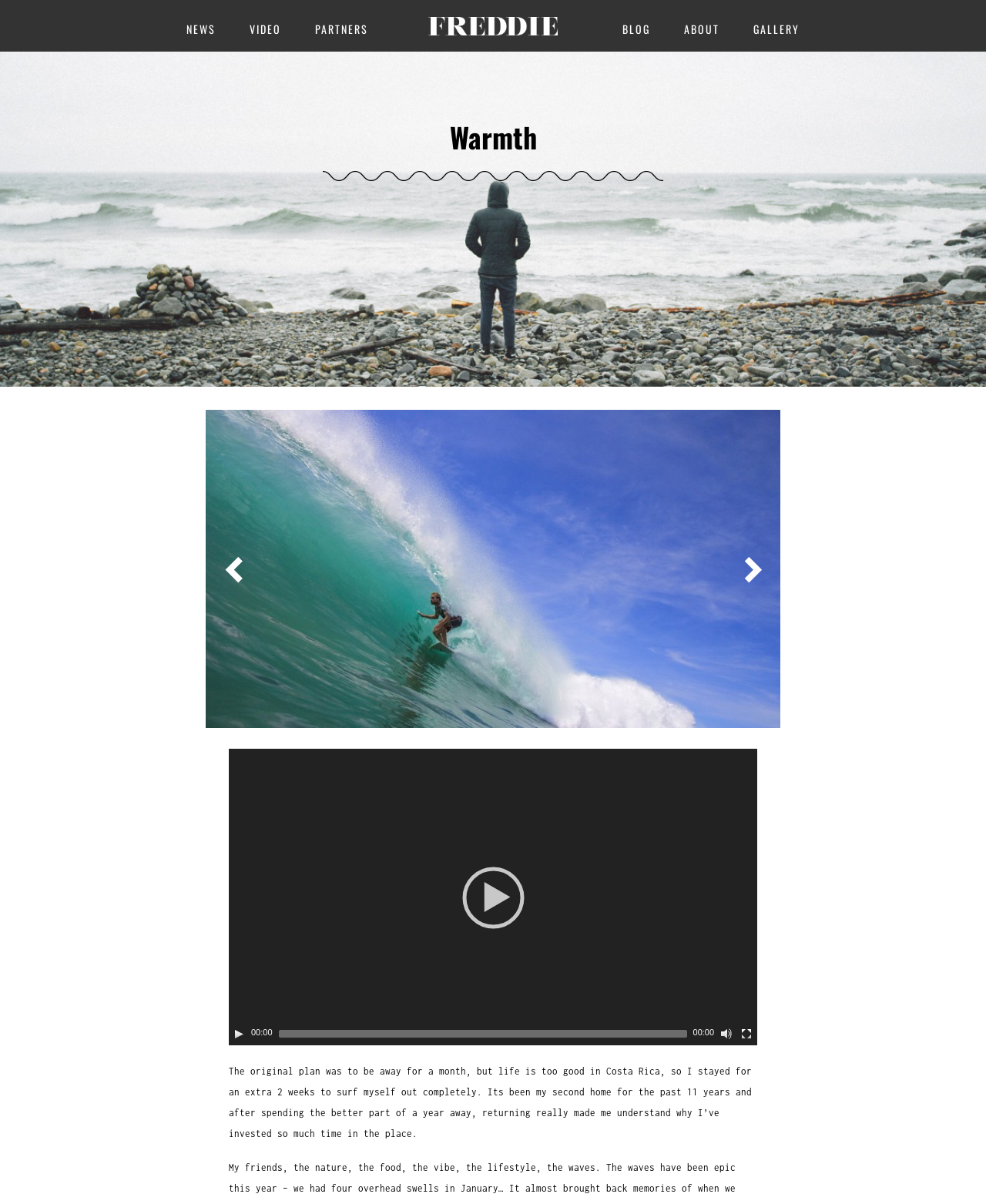Please identify the bounding box coordinates of the area that needs to be clicked to follow this instruction: "Visit Freddie Meadows' page".

[0.434, 0.014, 0.566, 0.029]